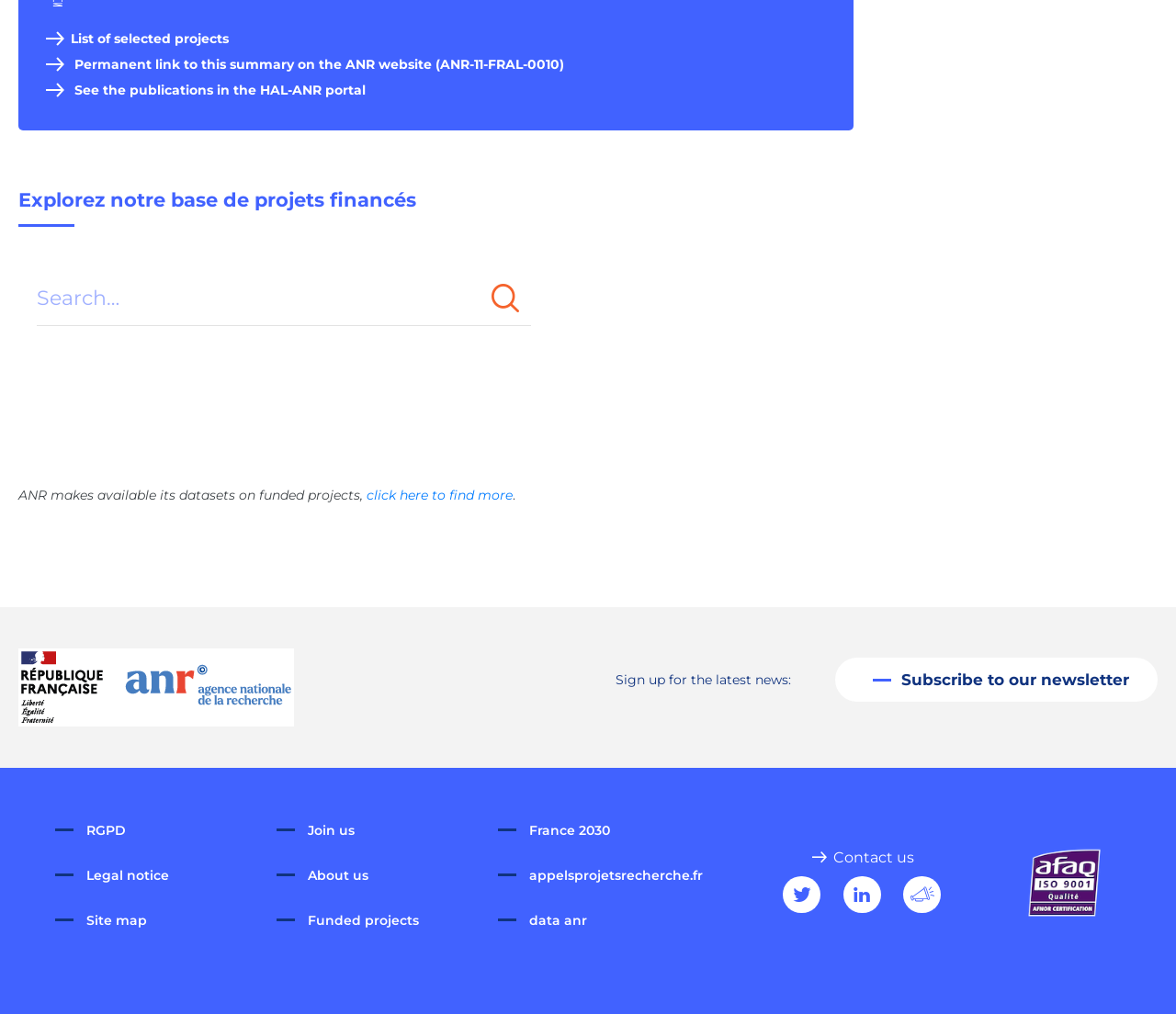Utilize the details in the image to give a detailed response to the question: What is the purpose of this webpage?

Based on the webpage's content, it appears to be a platform for exploring and searching funded projects. The heading 'Explorez notre base de projets financés' and the presence of a search bar suggest that users can search and browse through a database of funded projects.